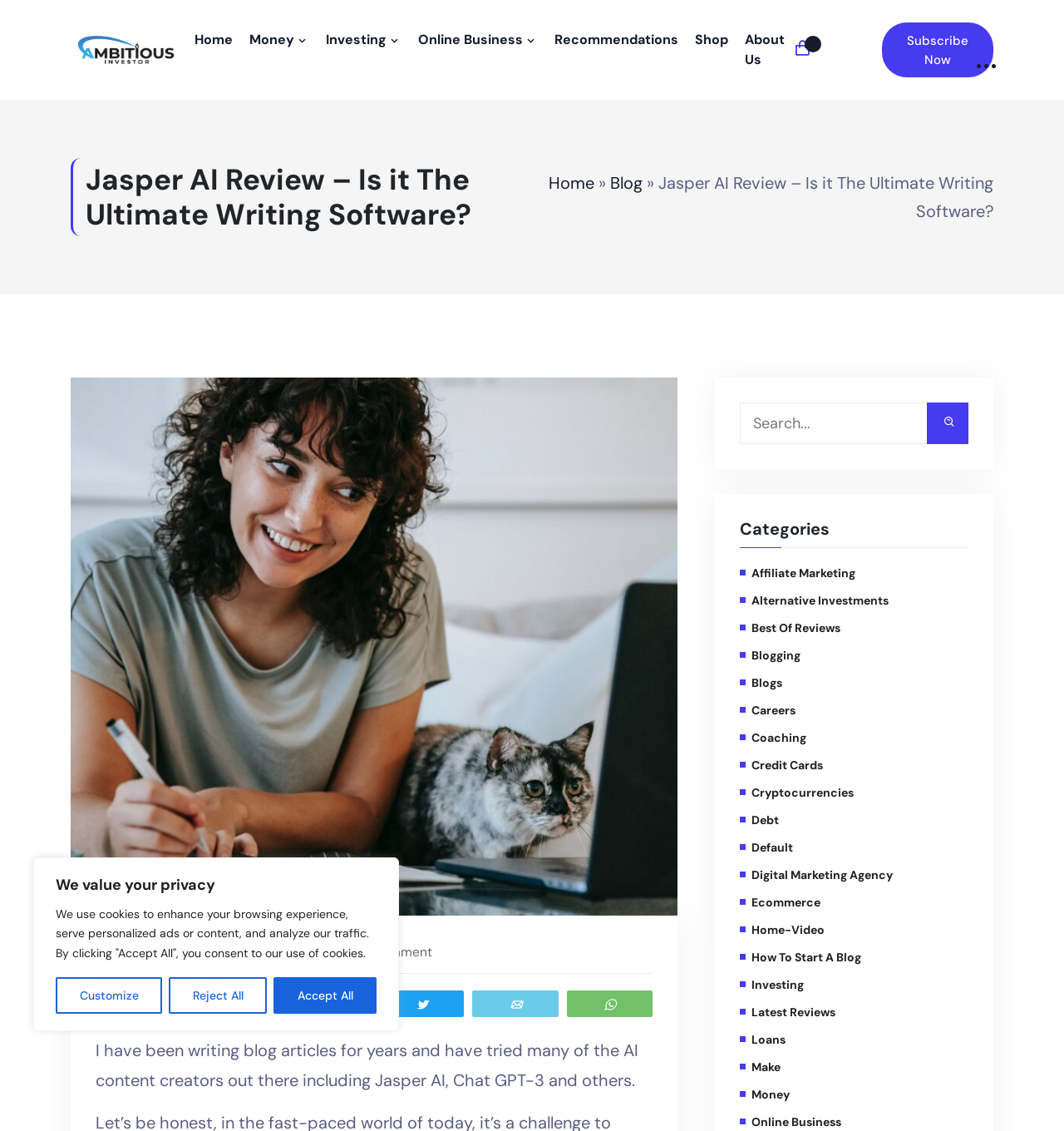Please find and report the bounding box coordinates of the element to click in order to perform the following action: "Click the 'Subscribe Now' button". The coordinates should be expressed as four float numbers between 0 and 1, in the format [left, top, right, bottom].

[0.829, 0.02, 0.934, 0.068]